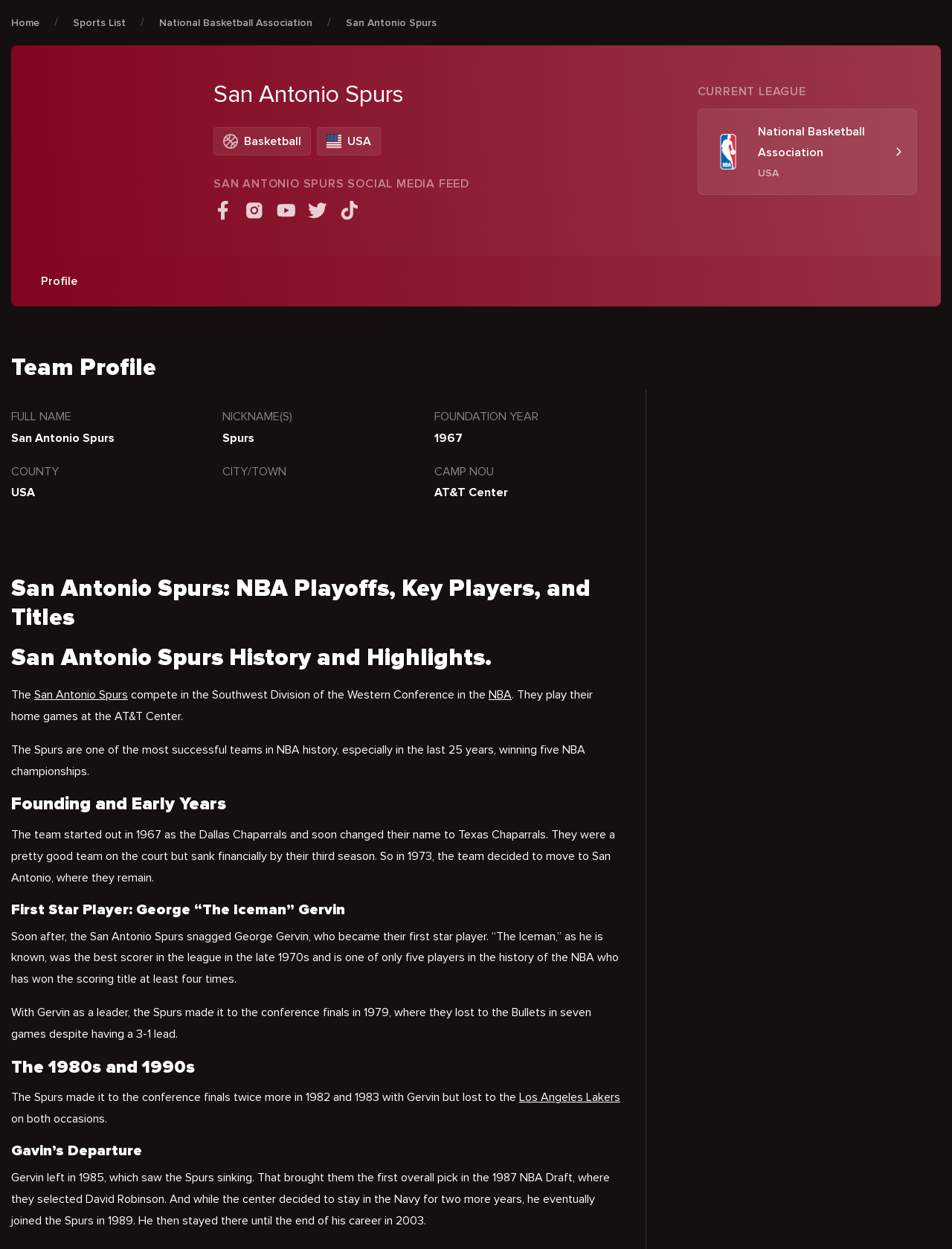Extract the primary header of the webpage and generate its text.

San Antonio Spurs